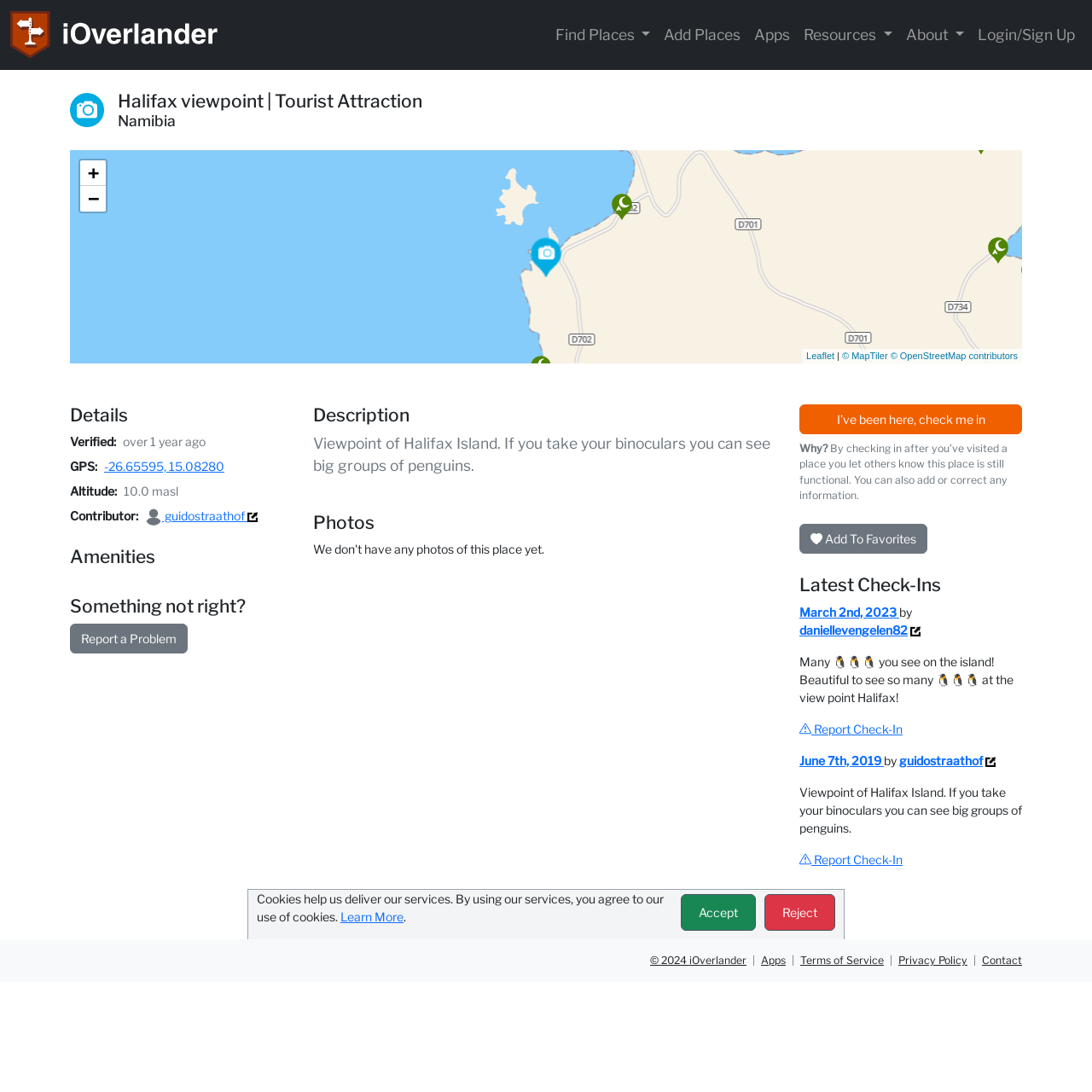Identify the bounding box coordinates of the element that should be clicked to fulfill this task: "Enter your email address in the input field". The coordinates should be provided as four float numbers between 0 and 1, i.e., [left, top, right, bottom].

None